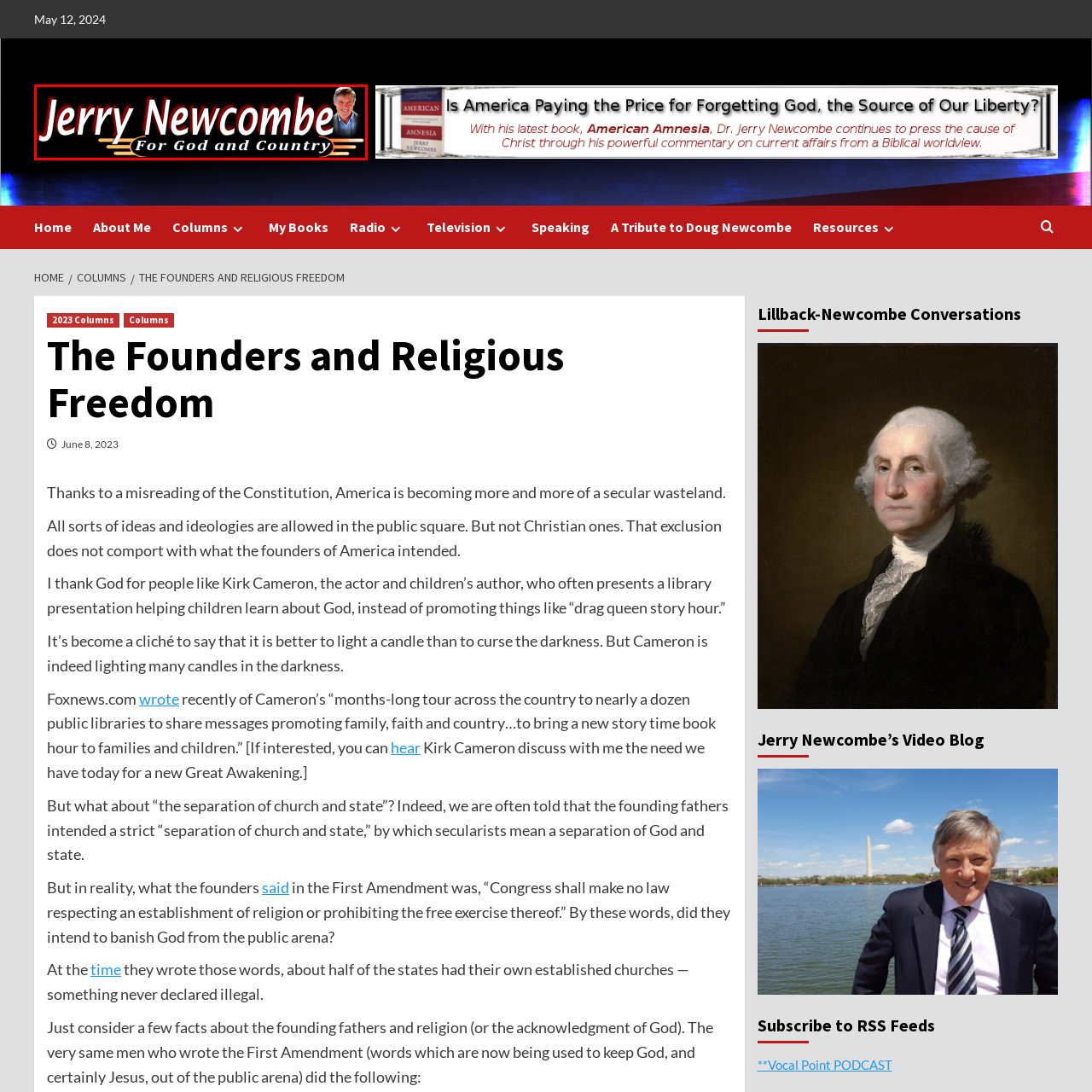What is the phrase accompanying Jerry Newcombe's name?
Inspect the highlighted part of the image and provide a single word or phrase as your answer.

For God and Country